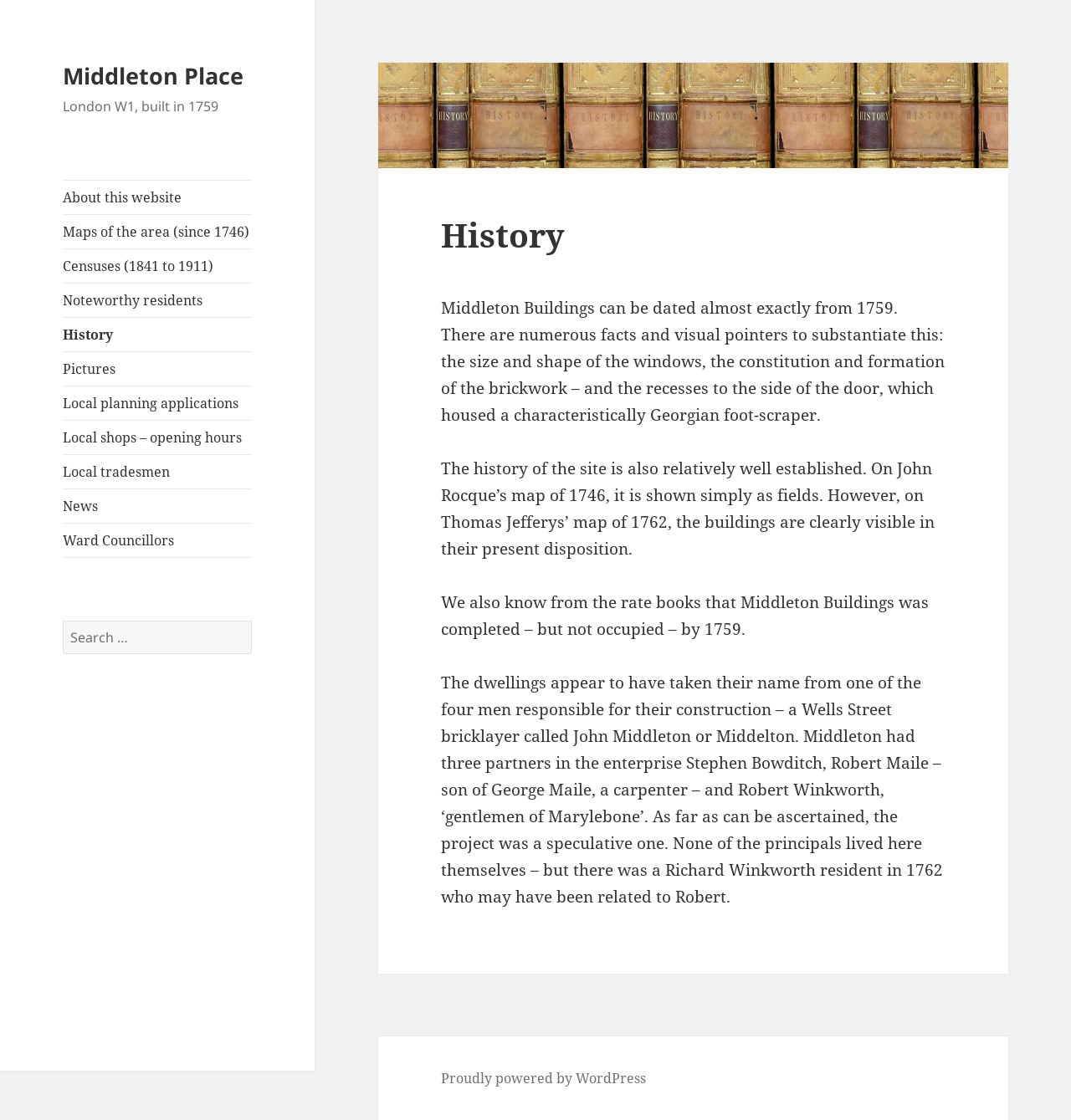Locate the bounding box coordinates of the clickable element to fulfill the following instruction: "Read about the history of Middleton Buildings". Provide the coordinates as four float numbers between 0 and 1 in the format [left, top, right, bottom].

[0.412, 0.265, 0.882, 0.38]